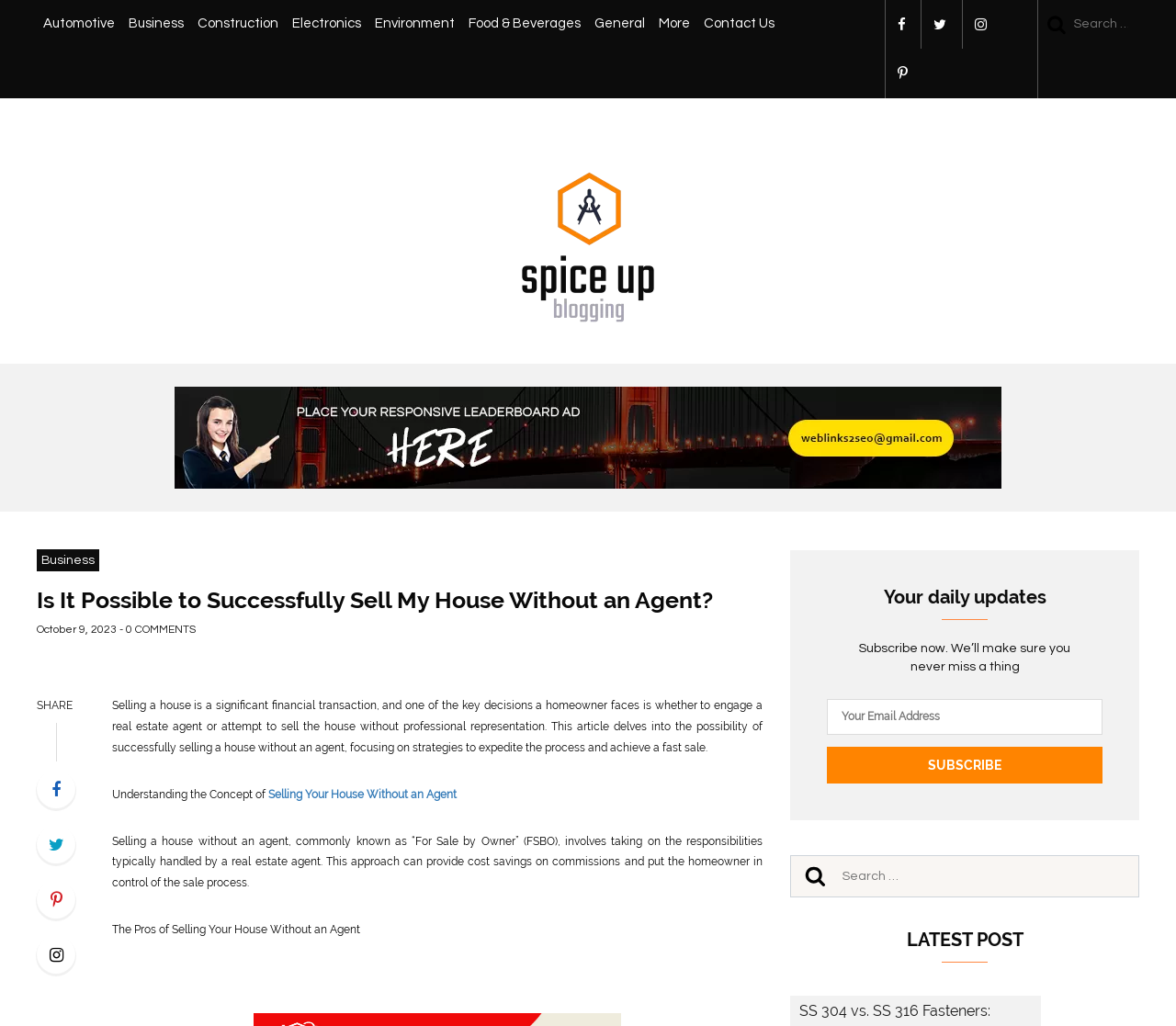What is the date of the article?
Please craft a detailed and exhaustive response to the question.

I found the date of the article by looking at the static text 'October 9, 2023 - 0 COMMENTS' which provides the publication date of the article.